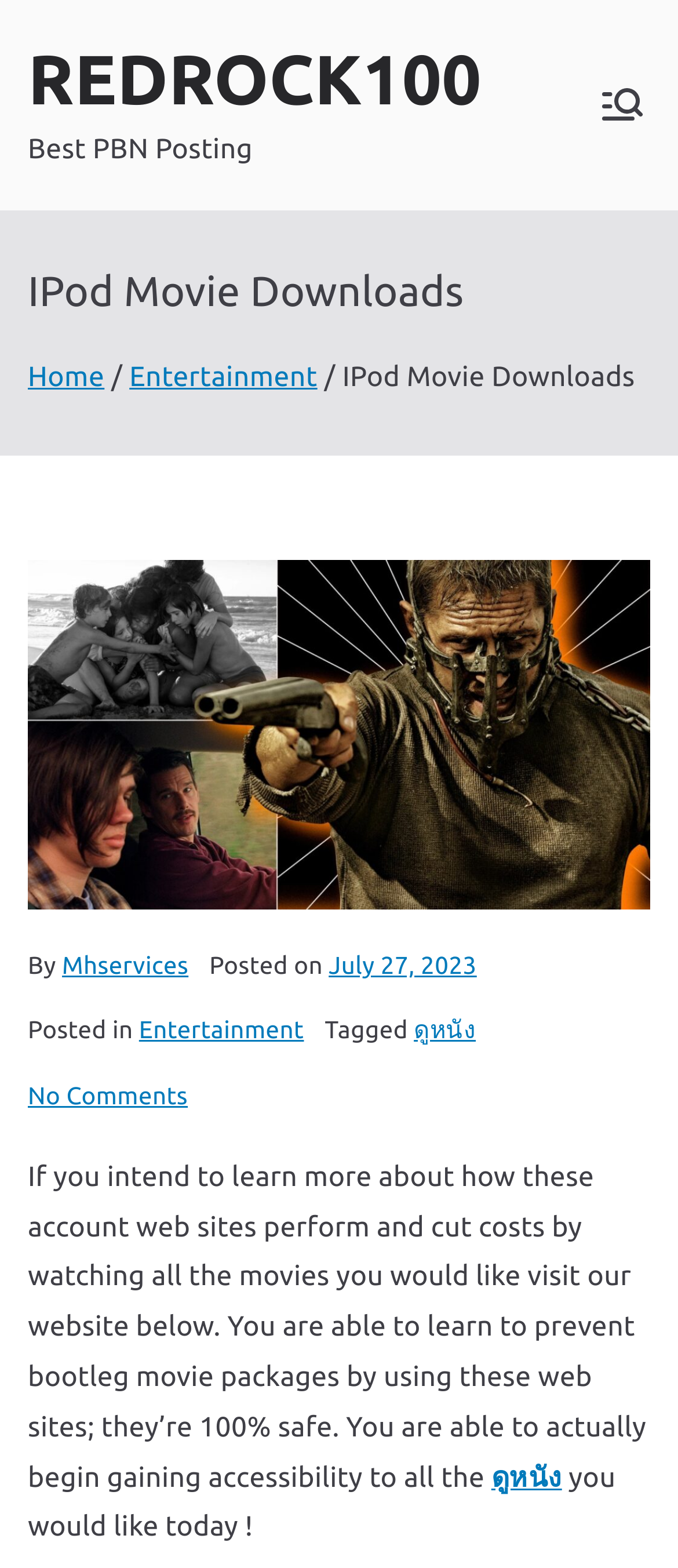What is the language of the tagged keyword?
Using the image, provide a concise answer in one word or a short phrase.

Thai